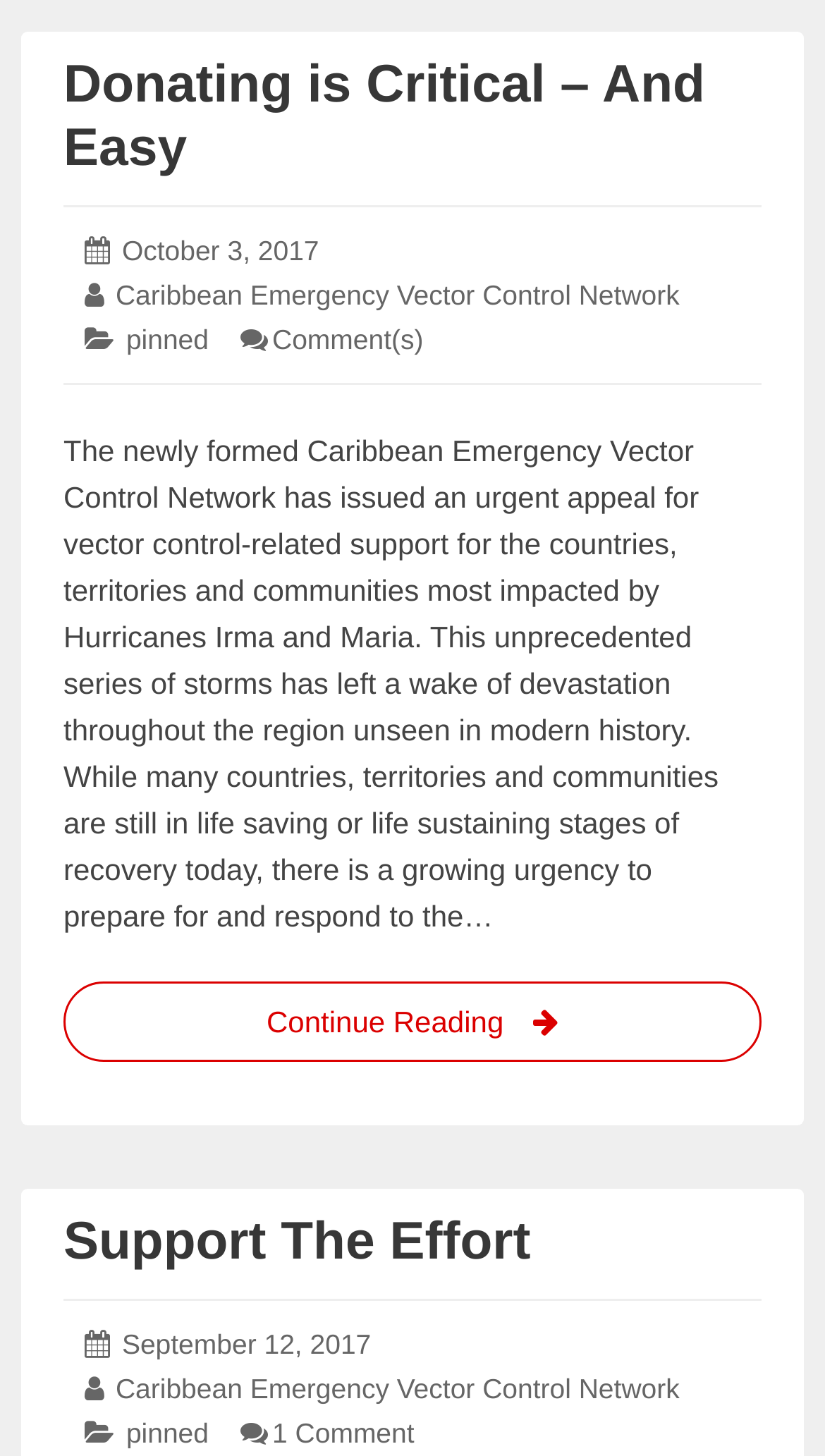What is the date of the second article?
Using the visual information, respond with a single word or phrase.

September 12, 2017